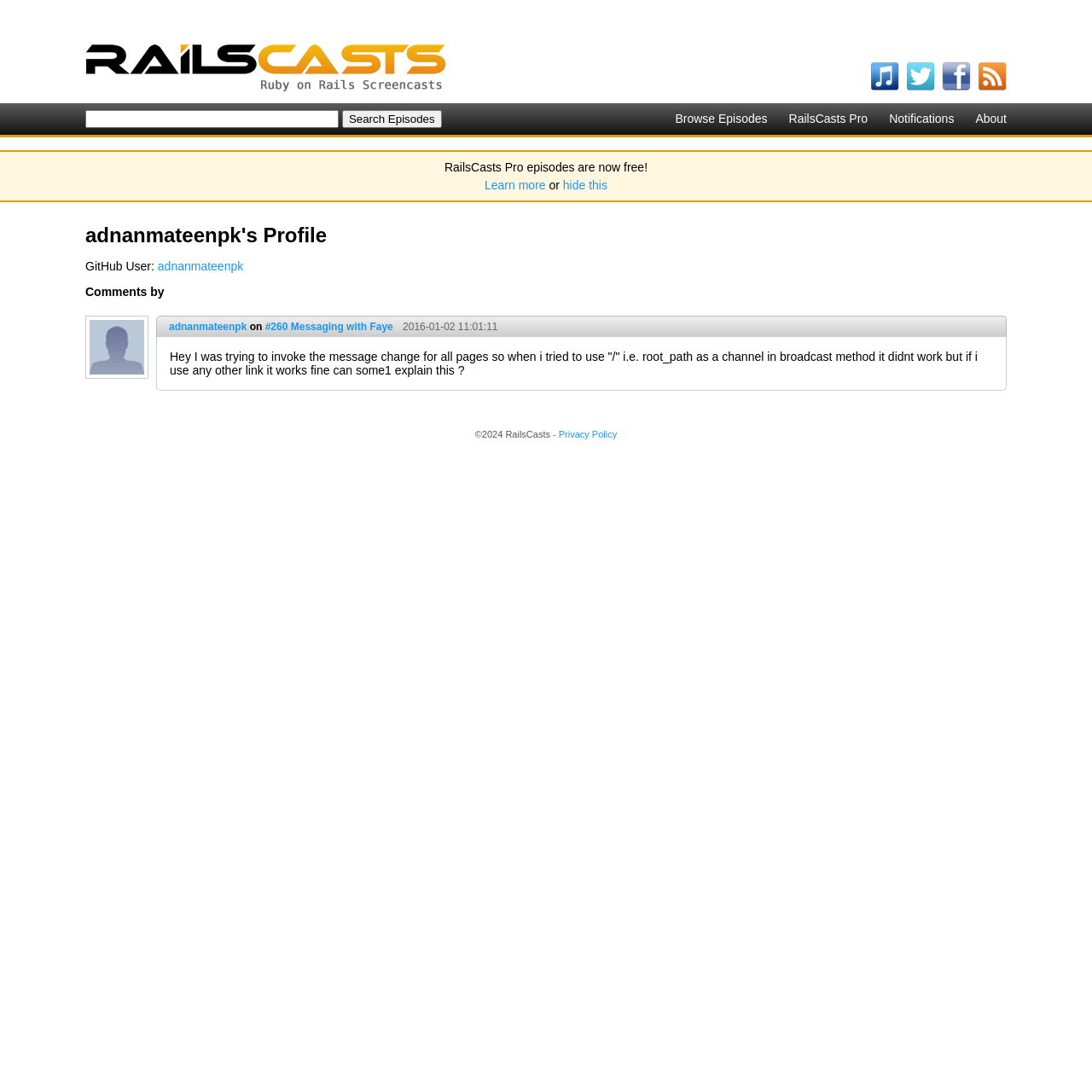Provide a thorough description of the webpage's content and layout.

The webpage appears to be a profile page for a user named "adnanmateenpk" on RailsCasts, a website offering Ruby on Rails screencasts. At the top left, there is a logo and a link to the RailsCasts homepage. To the right of the logo, there are links to various social media platforms, including iTunes, Twitter, Facebook, and RSS.

Below the logo and social media links, there is a search bar with a "Search Episodes" button. Next to the search bar, there is a promotional message announcing that RailsCasts Pro episodes are now free, with a "Learn more" link and an option to hide the message.

The main content of the page is divided into two sections. The left section displays the user's profile information, including a heading with the user's name, a GitHub username, and a comments section. The comments section features an avatar image, a link to the user's profile, and a comment with a timestamp.

The right section of the page appears to be a list of episodes or articles, but only one item is visible in the provided accessibility tree. This item includes a link to the episode, a timestamp, and a brief description of the episode.

At the bottom of the page, there is a copyright notice with a link to the RailsCasts Privacy Policy.